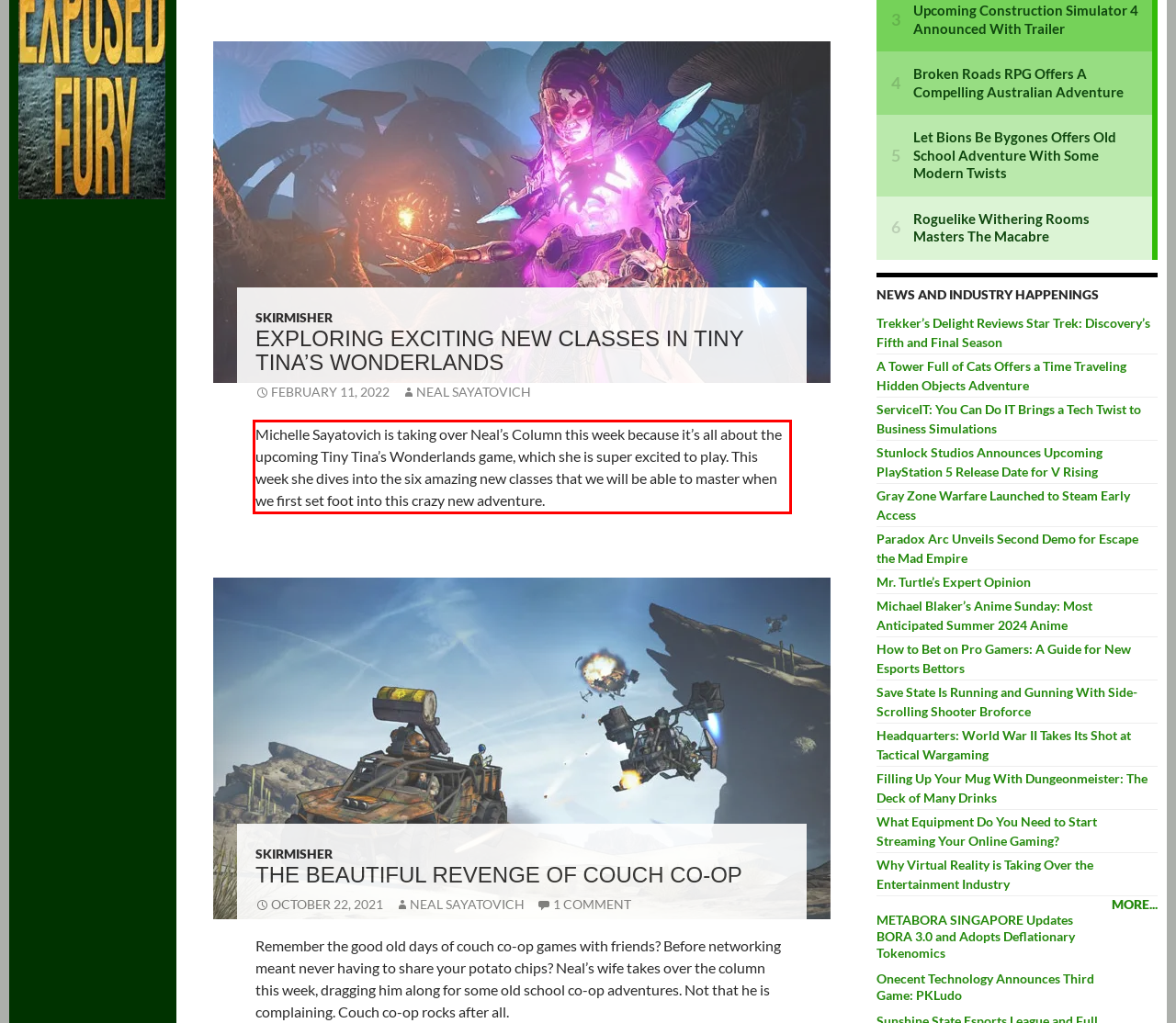You have a screenshot of a webpage with a red bounding box. Use OCR to generate the text contained within this red rectangle.

Michelle Sayatovich is taking over Neal’s Column this week because it’s all about the upcoming Tiny Tina’s Wonderlands game, which she is super excited to play. This week she dives into the six amazing new classes that we will be able to master when we first set foot into this crazy new adventure.